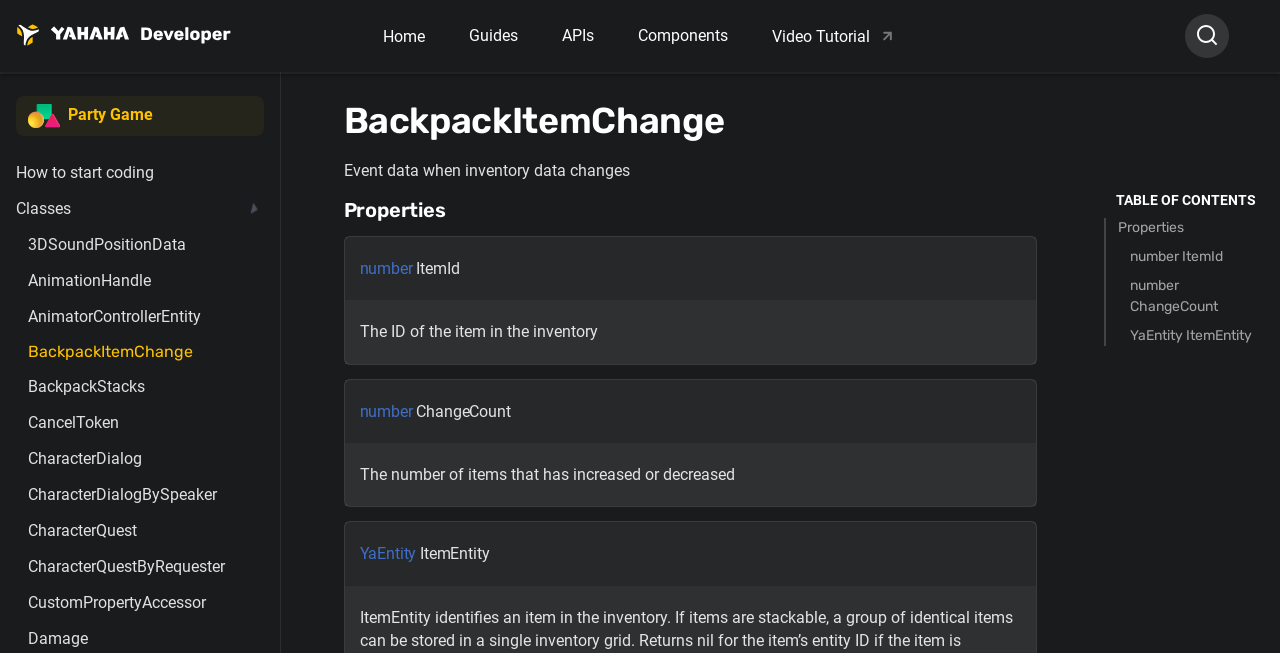Determine the bounding box coordinates for the element that should be clicked to follow this instruction: "View Properties". The coordinates should be given as four float numbers between 0 and 1, in the format [left, top, right, bottom].

[0.873, 0.334, 0.988, 0.365]